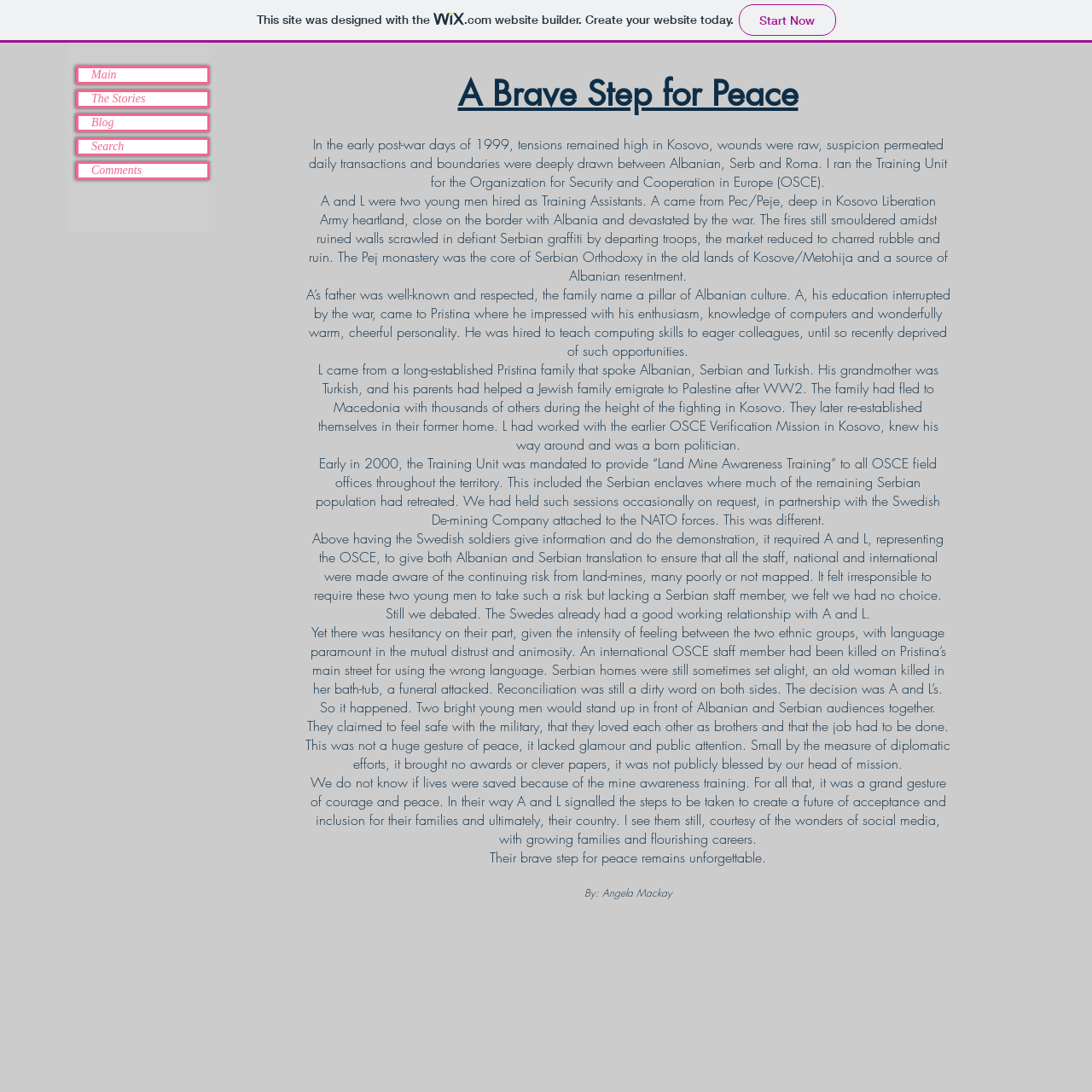Locate the bounding box of the UI element described by: "The Stories" in the given webpage screenshot.

[0.072, 0.084, 0.19, 0.097]